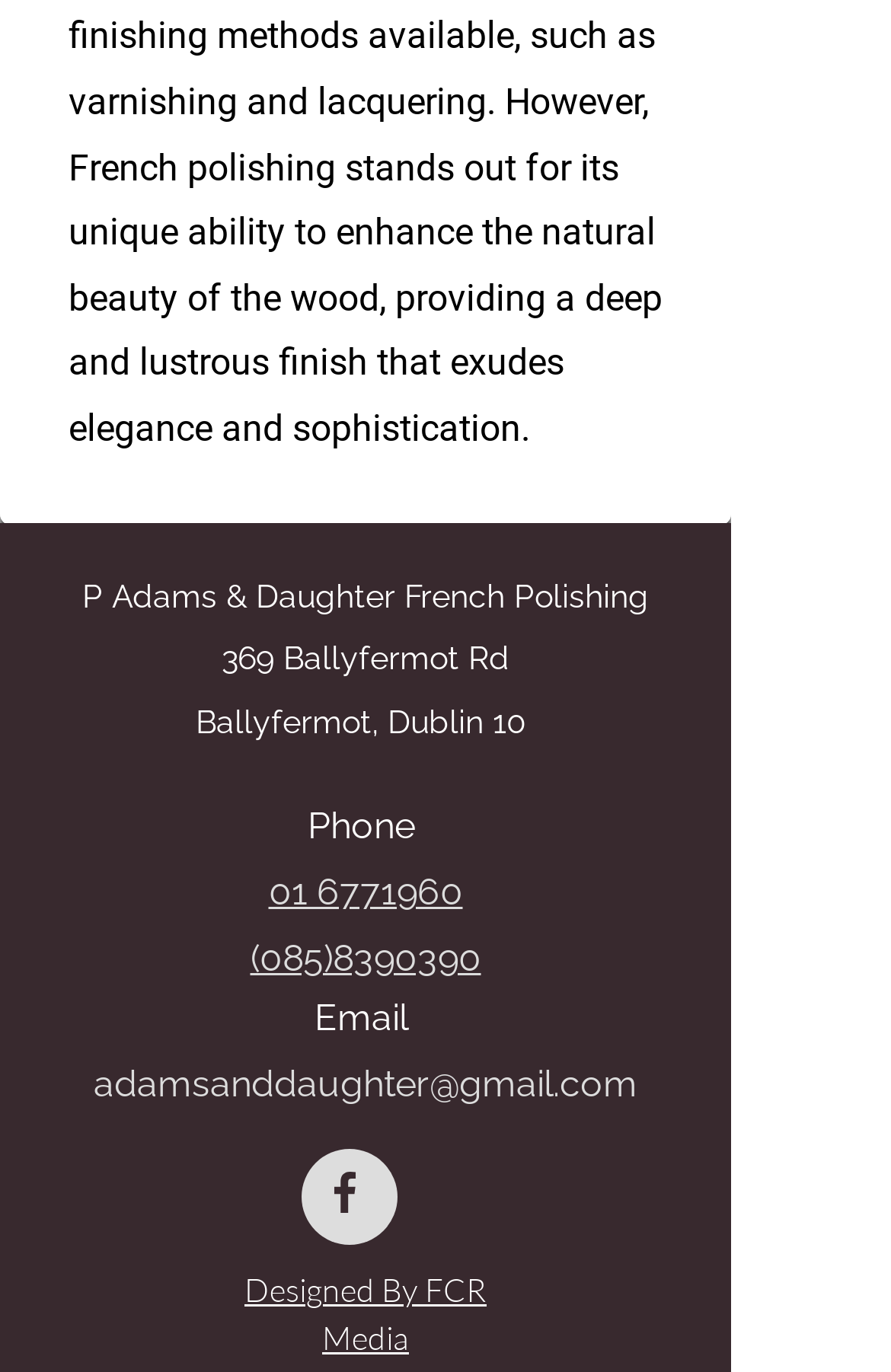Refer to the image and answer the question with as much detail as possible: What is the location of the company?

The location of the company is obtained from the StaticText element with the text 'Ballyfermot, Dublin 10' located below the company address.